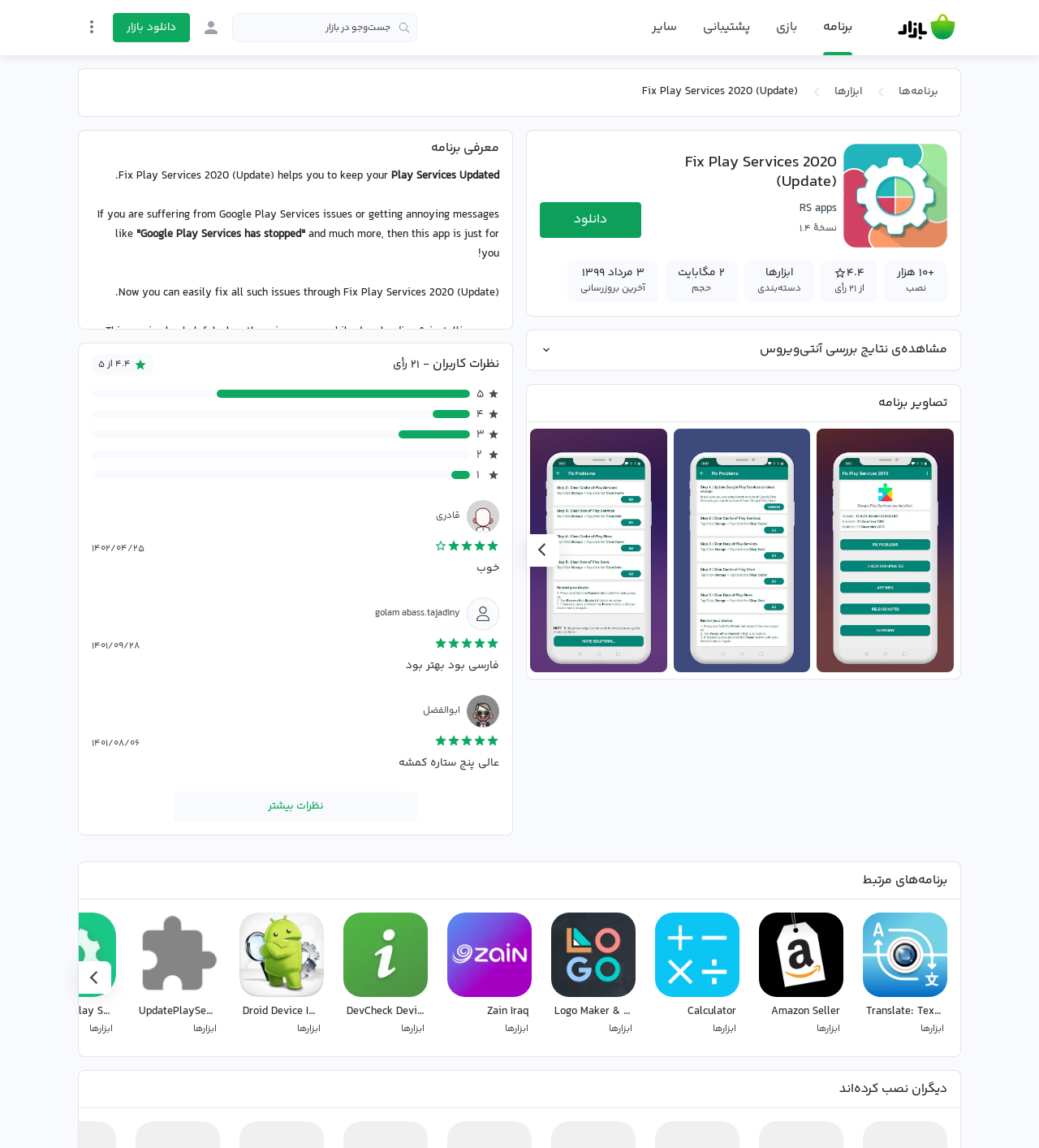What is the size of the app? From the image, respond with a single word or brief phrase.

۲ مگابایت